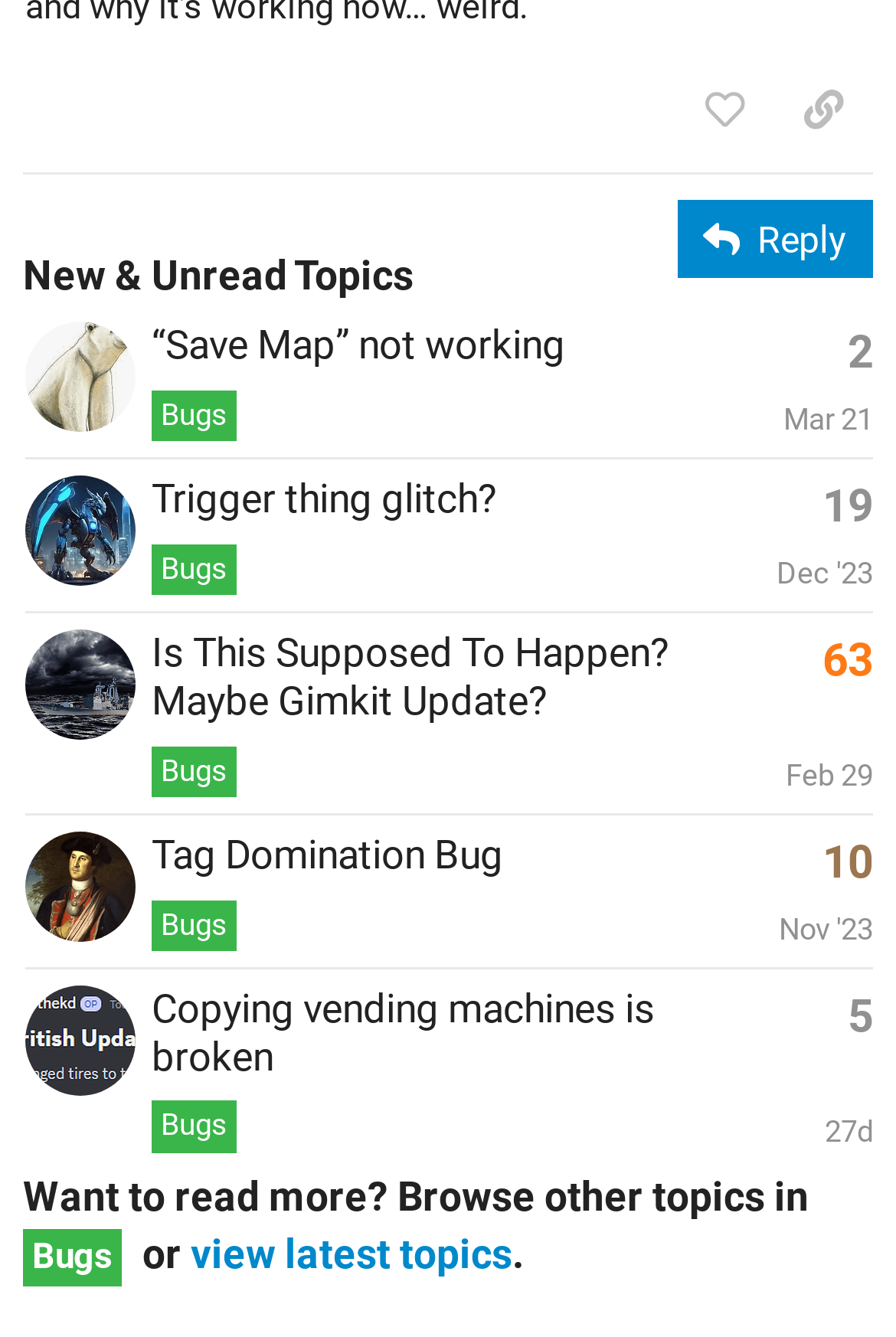What is the date range of the topic 'Is This Supposed To Happen? Maybe Gimkit Update?'
Observe the image and answer the question with a one-word or short phrase response.

Feb 27, 2024 - Feb 29, 2024